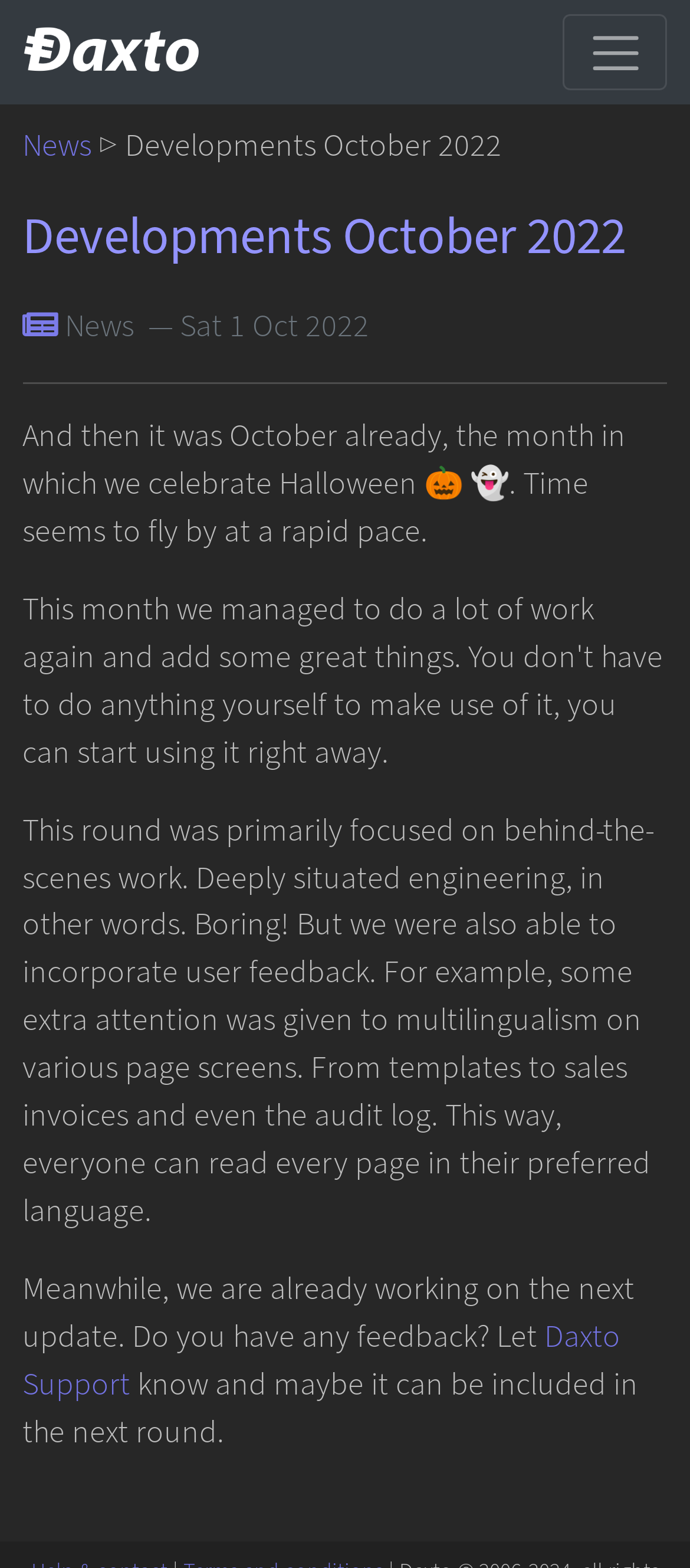Provide the bounding box coordinates for the UI element that is described as: "Daxto Support".

[0.033, 0.839, 0.899, 0.897]